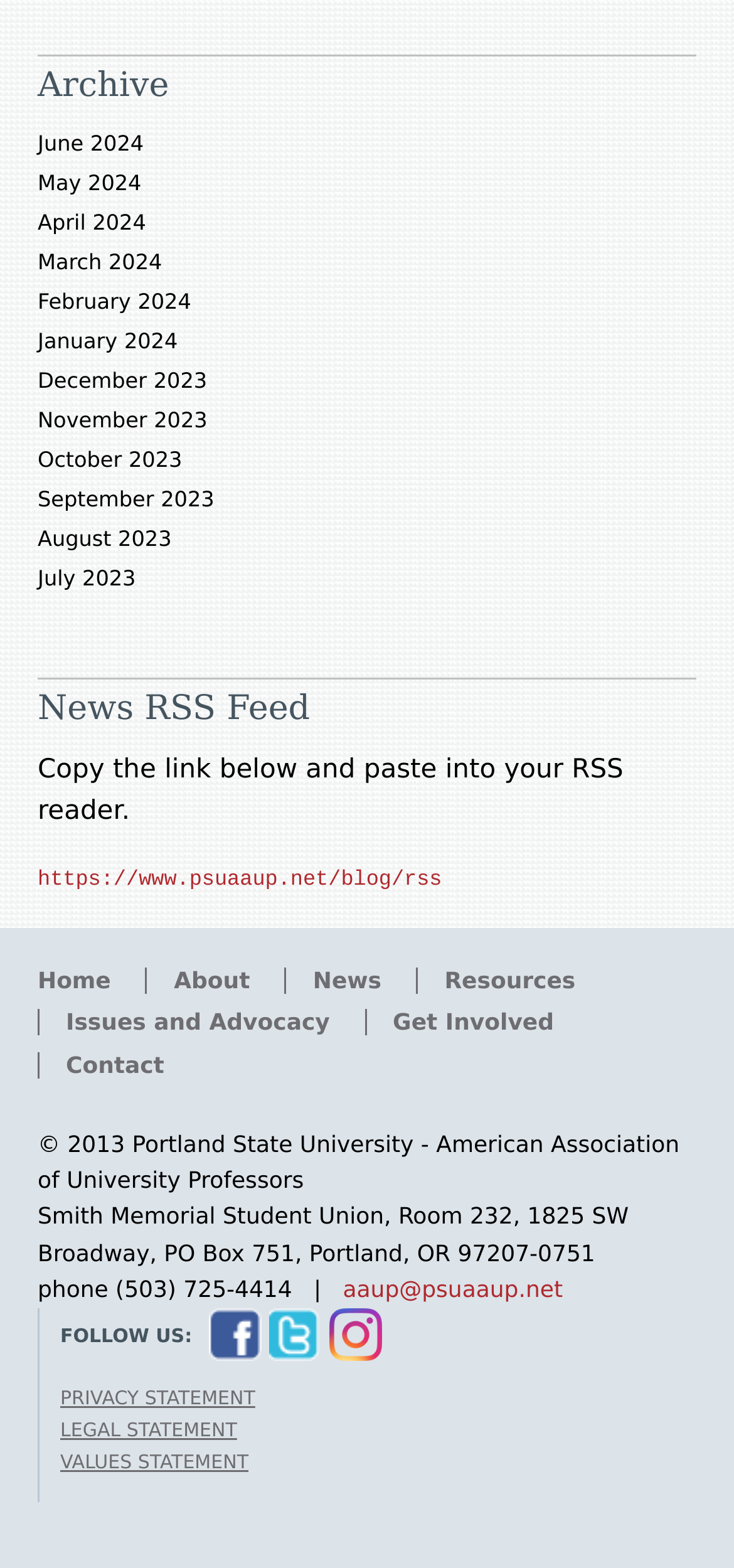Locate the UI element that matches the description News in the webpage screenshot. Return the bounding box coordinates in the format (top-left x, top-left y, bottom-right x, bottom-right y), with values ranging from 0 to 1.

[0.39, 0.617, 0.556, 0.634]